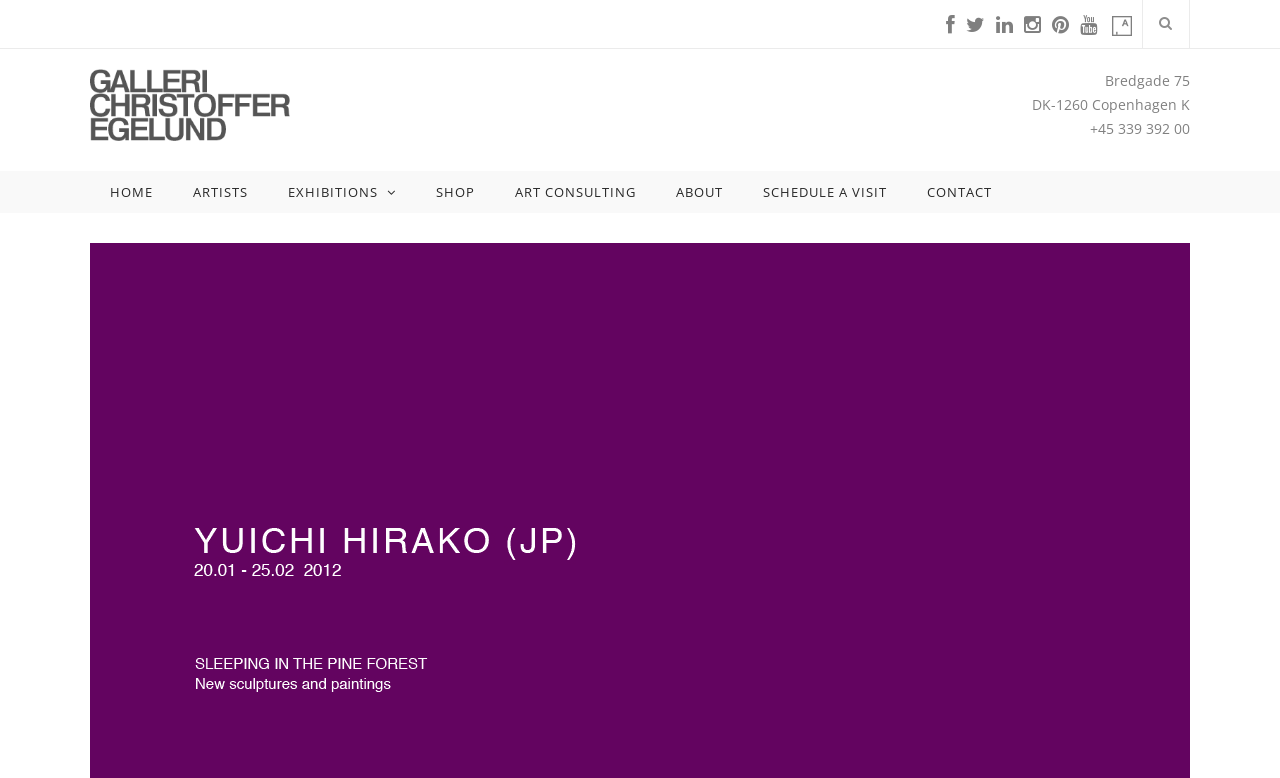What is the principal heading displayed on the webpage?

YUICHI HIRAKO / SLEEPING IN THE PINE FOREST